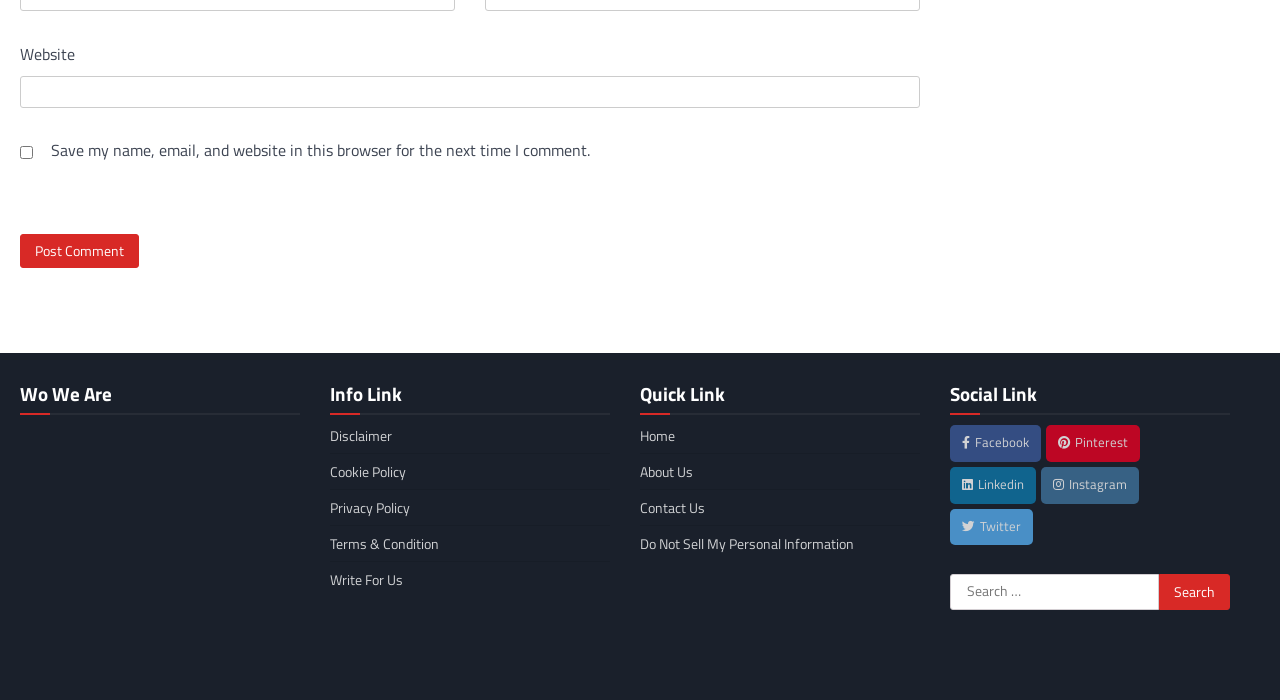Select the bounding box coordinates of the element I need to click to carry out the following instruction: "Search for something".

[0.742, 0.82, 0.905, 0.871]